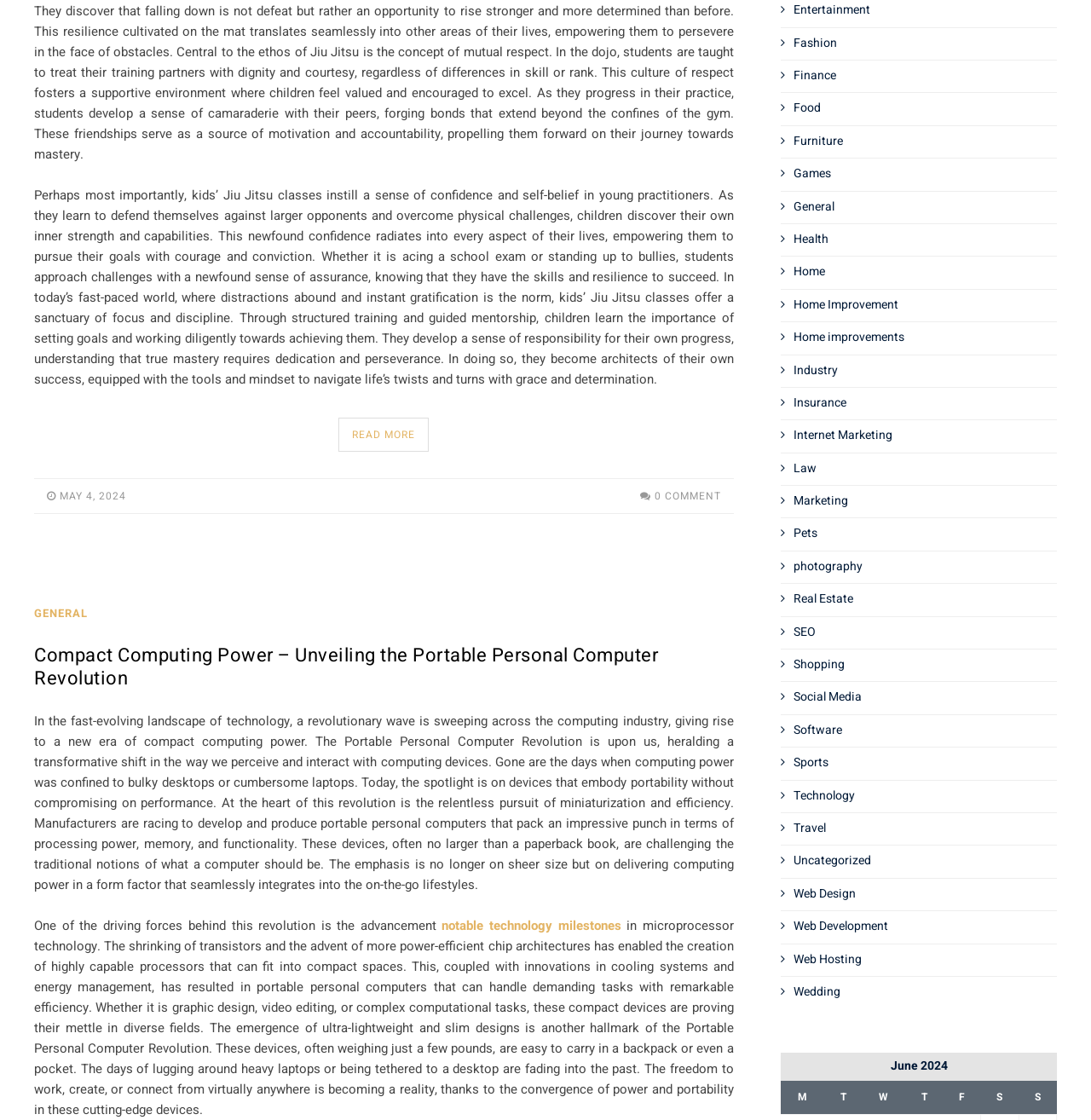Use a single word or phrase to respond to the question:
How many categories are listed in the links section?

24